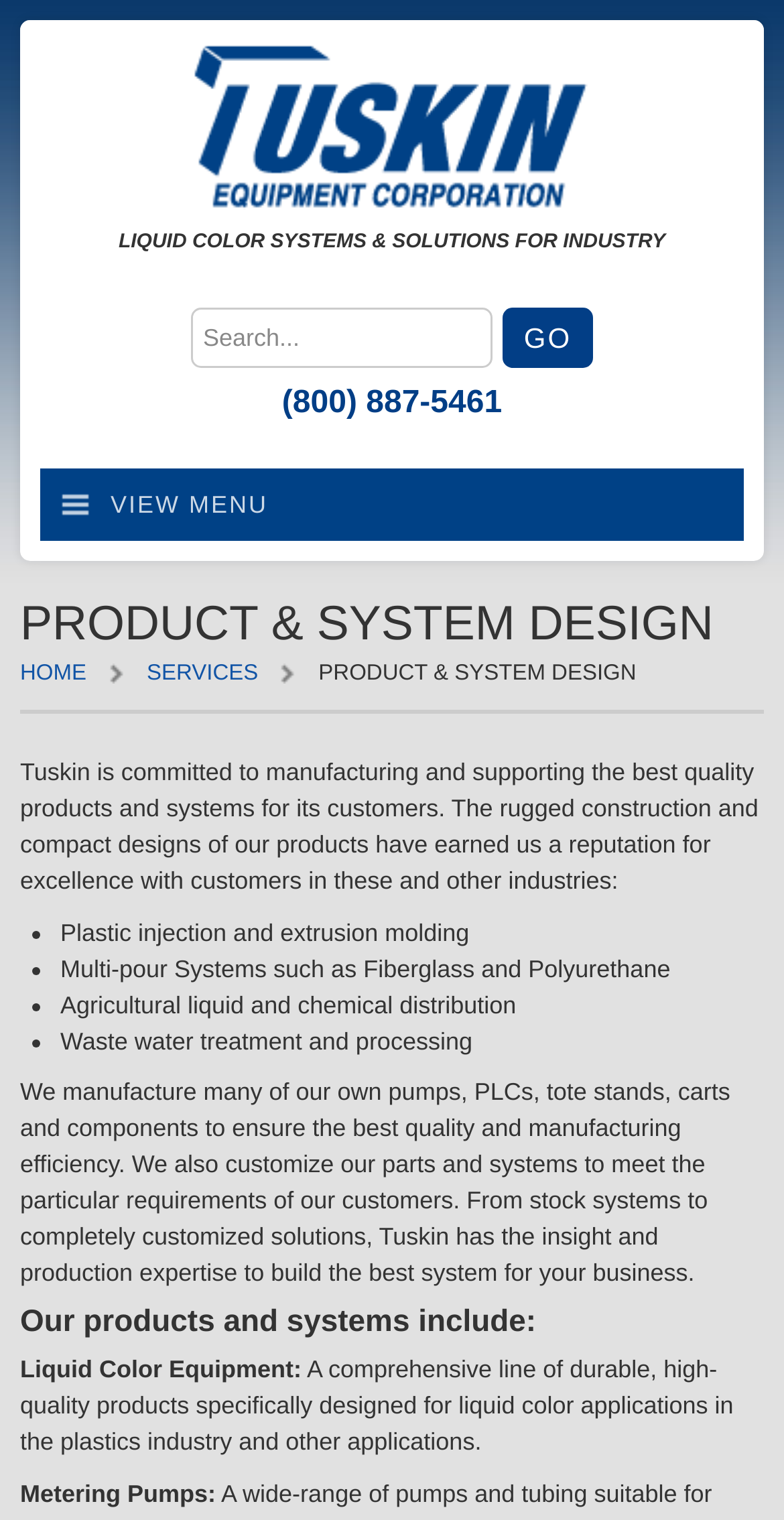Bounding box coordinates are to be given in the format (top-left x, top-left y, bottom-right x, bottom-right y). All values must be floating point numbers between 0 and 1. Provide the bounding box coordinate for the UI element described as: Services

[0.187, 0.435, 0.381, 0.451]